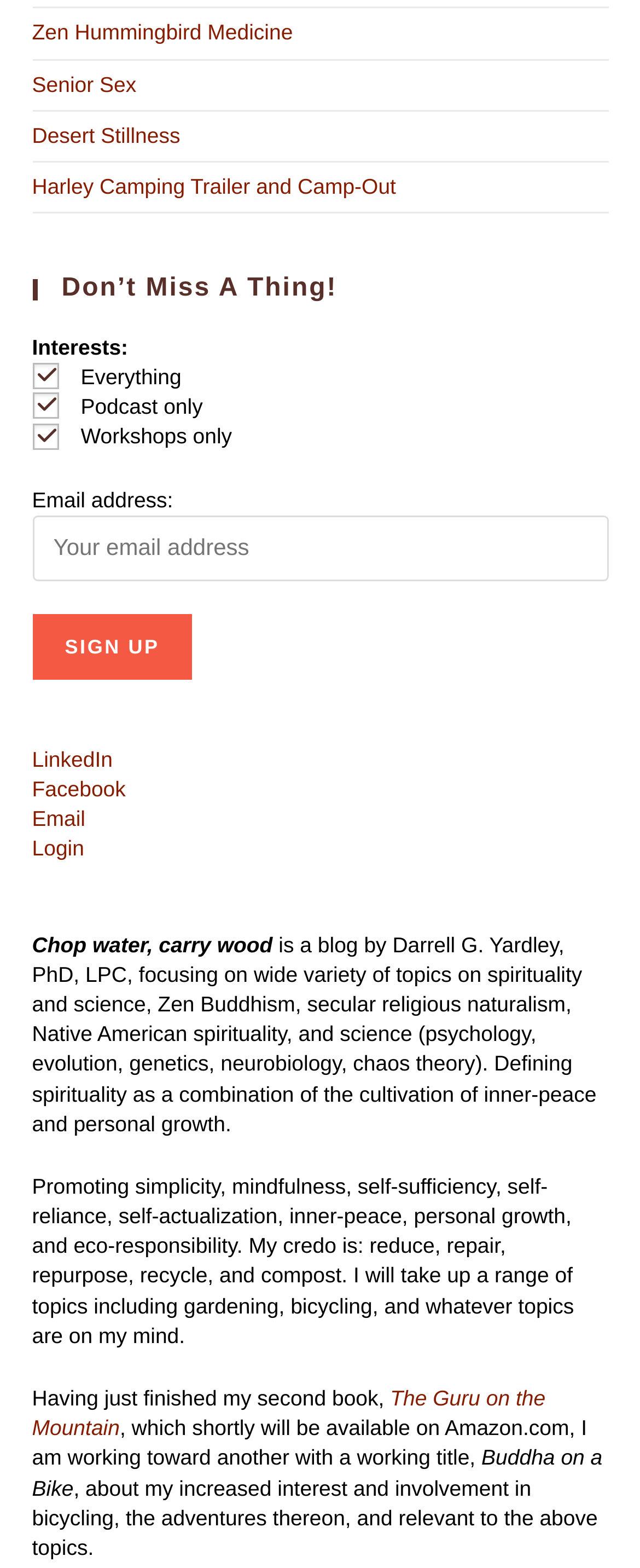Based on the element description Desert Stillness, identify the bounding box of the UI element in the given webpage screenshot. The coordinates should be in the format (top-left x, top-left y, bottom-right x, bottom-right y) and must be between 0 and 1.

[0.05, 0.078, 0.282, 0.094]